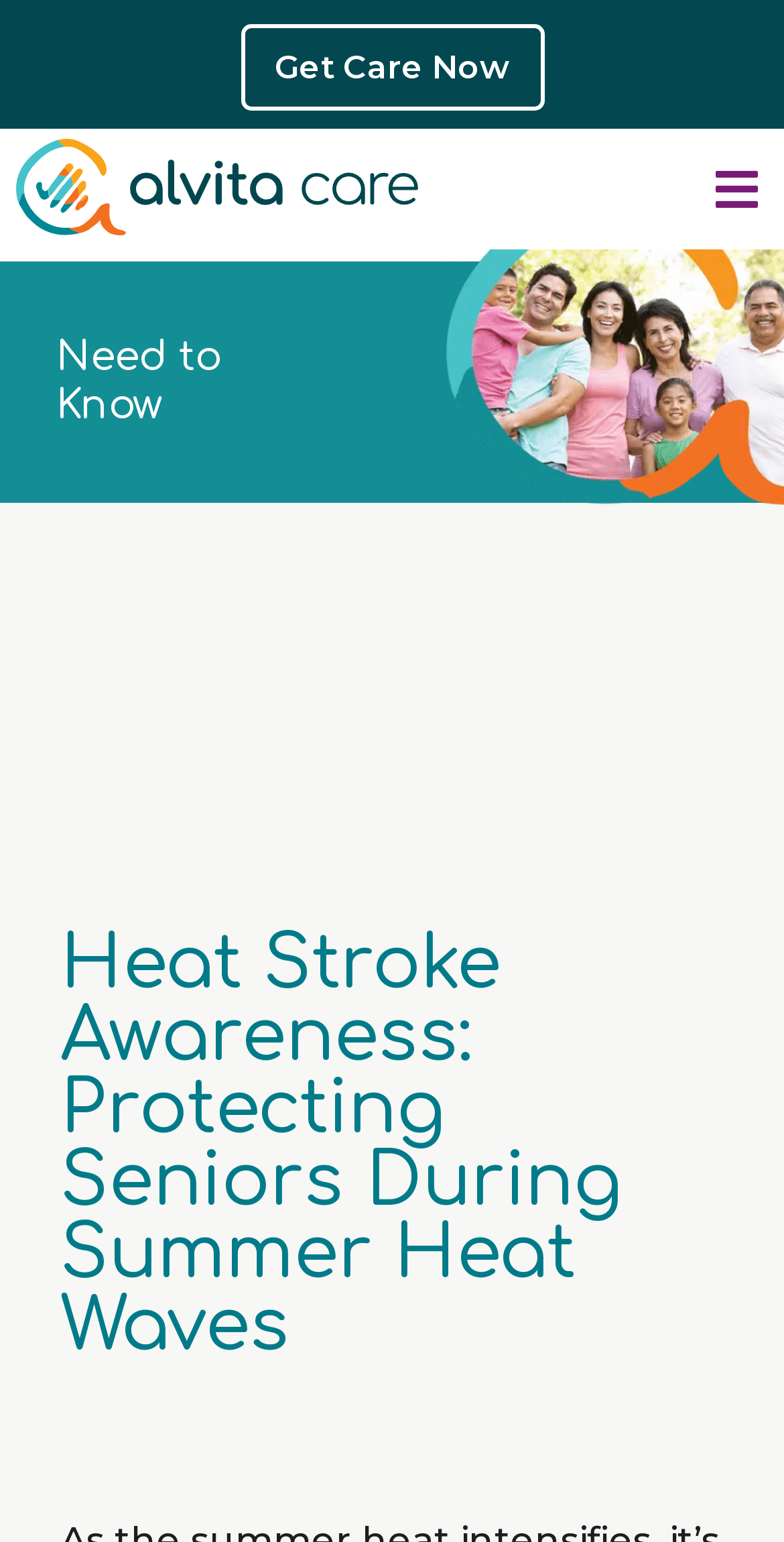Bounding box coordinates should be provided in the format (top-left x, top-left y, bottom-right x, bottom-right y) with all values between 0 and 1. Identify the bounding box for this UI element: alt="alvita care logo horizontal"

[0.021, 0.089, 0.533, 0.153]